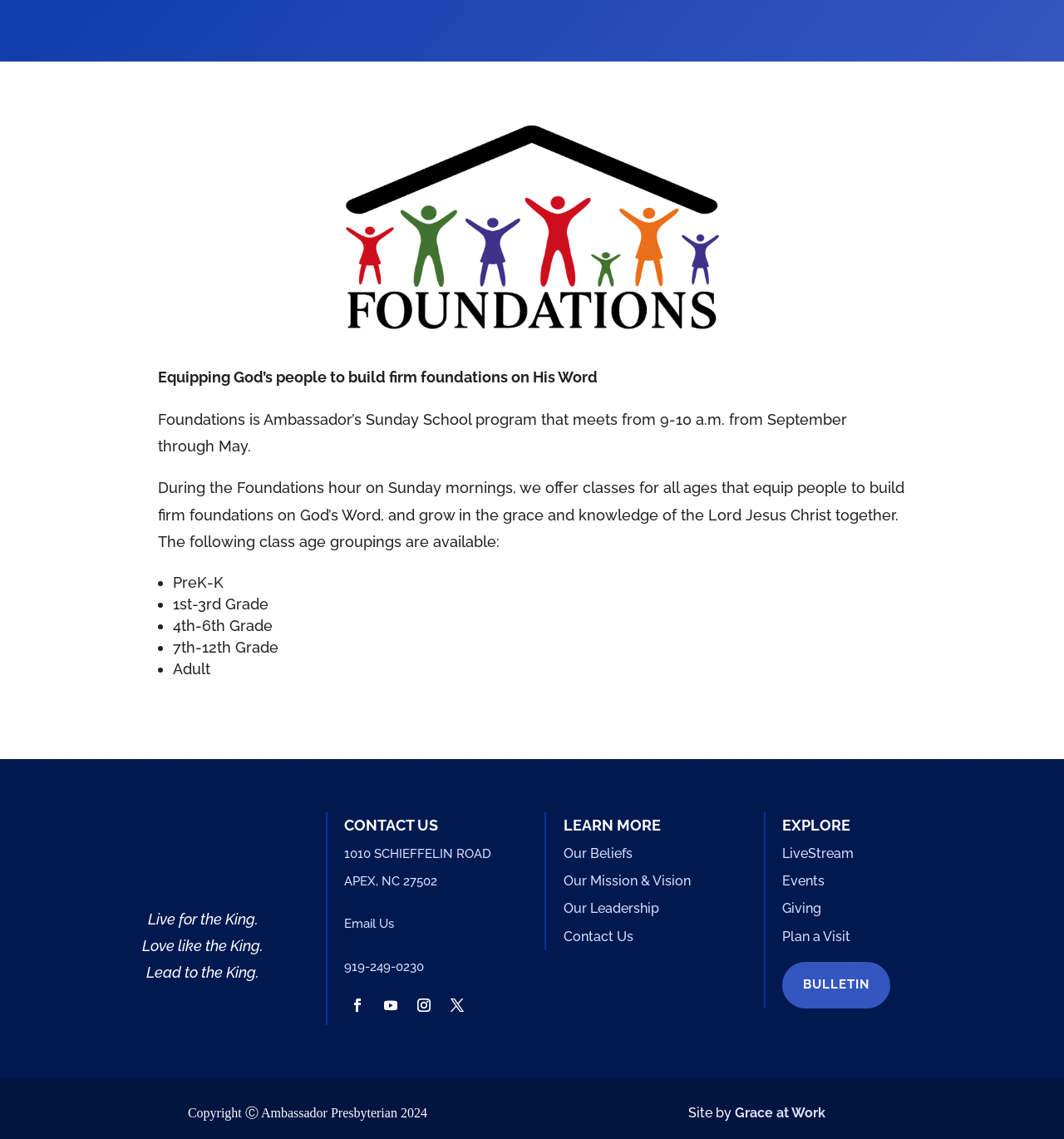Please find the bounding box coordinates in the format (top-left x, top-left y, bottom-right x, bottom-right y) for the given element description. Ensure the coordinates are floating point numbers between 0 and 1. Description: LiveStream

[0.736, 0.742, 0.803, 0.756]